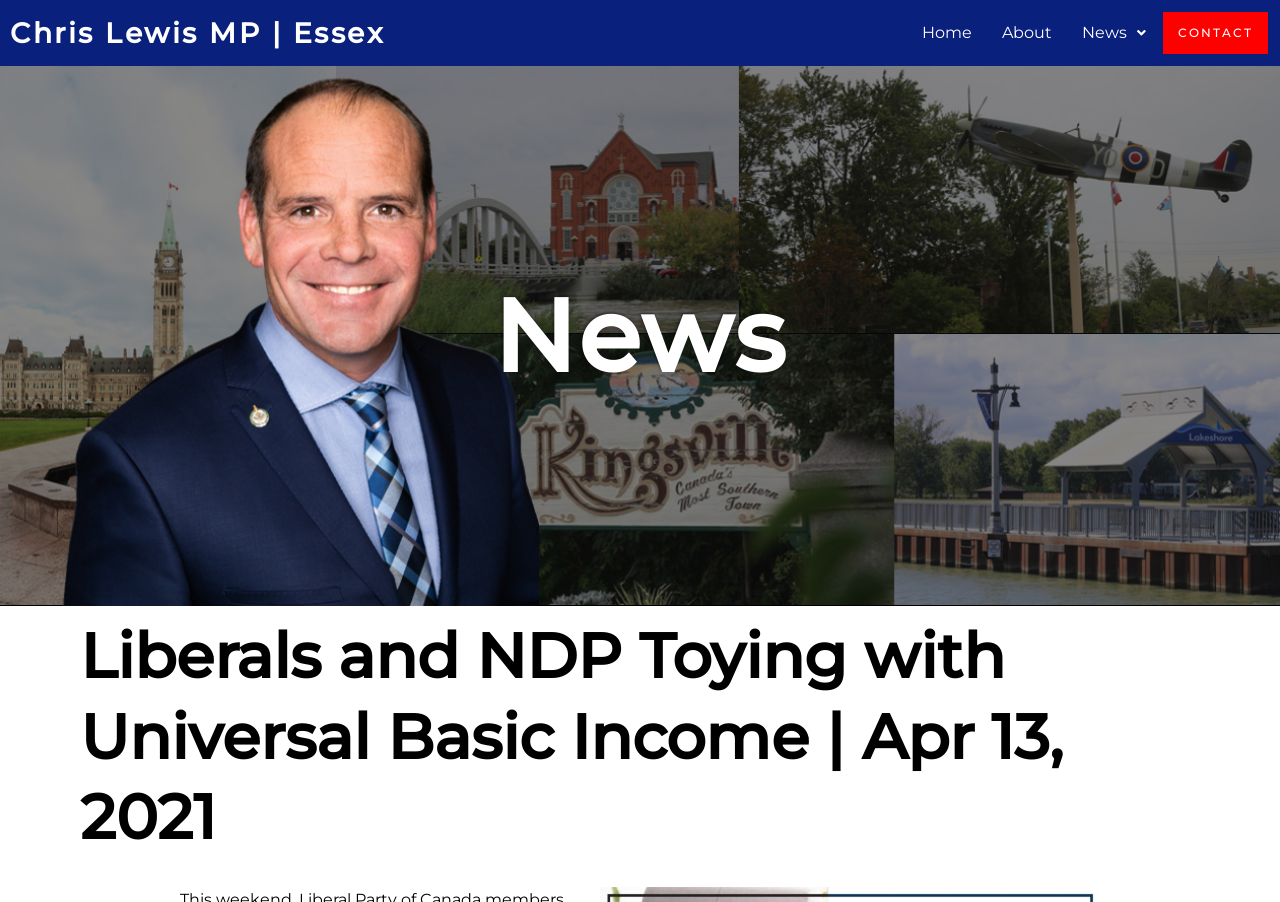Identify the bounding box coordinates for the UI element described by the following text: "Watch Los Angeles Clippers Games". Provide the coordinates as four float numbers between 0 and 1, in the format [left, top, right, bottom].

None